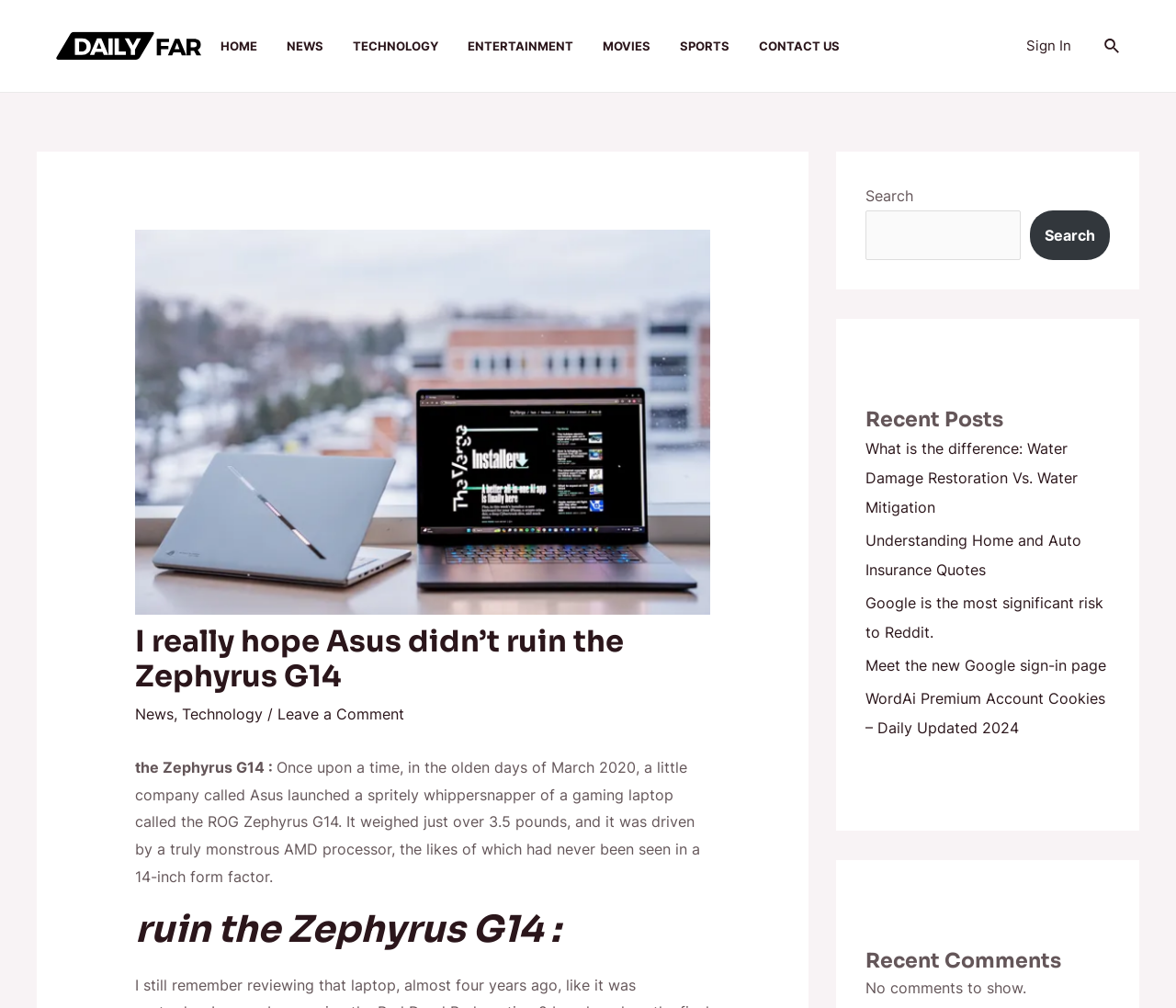Please determine the primary heading and provide its text.

I really hope Asus didn’t ruin the Zephyrus G14